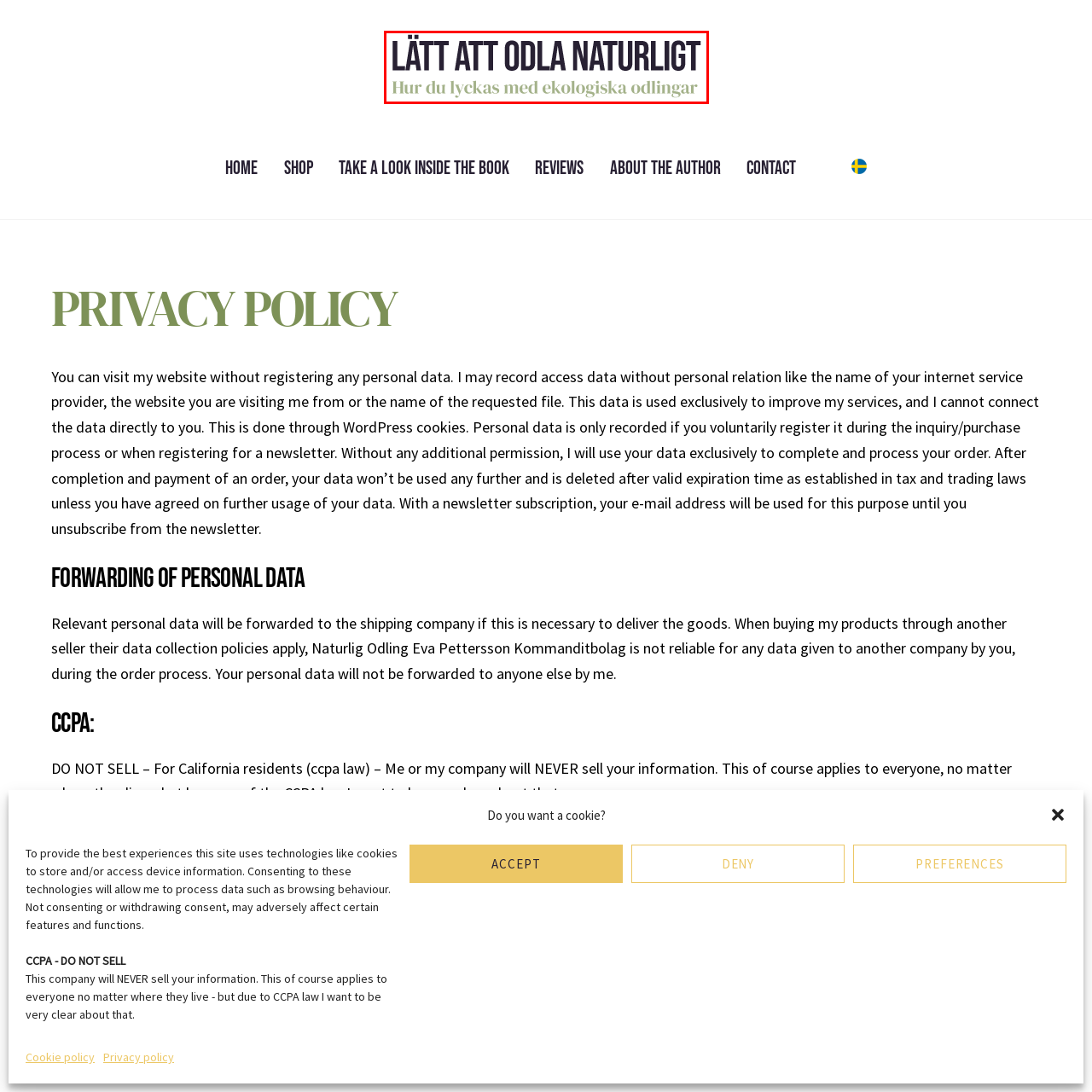Describe in detail the visual content enclosed by the red bounding box.

The image features the title "Lätt att odla naturligt," which translates to "Easy to Grow Naturally." The subtitle, presented in a softer green font, reads "Hur du lyckas med ekologist odlingar," meaning "How to succeed with ecological cultivation." This title suggests a focus on natural and sustainable gardening practices, appealing to individuals interested in ecological farming methods and organic growing techniques. The typography contrasts bold and muted tones, emphasizing a sense of simplicity and approachability in eco-friendly gardening.